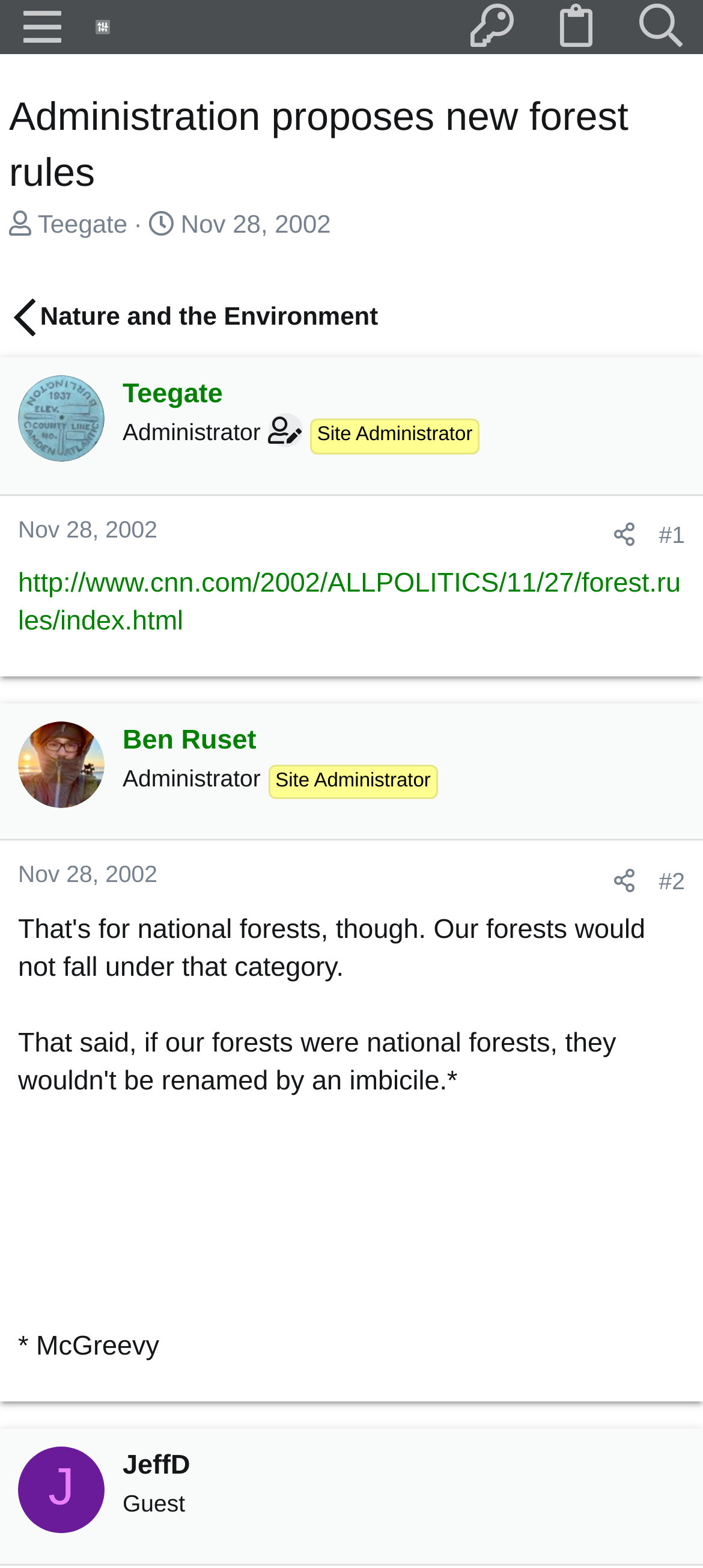What is the date of the discussion?
Please answer the question as detailed as possible.

Based on the webpage content, I can see that the discussion took place on November 28, 2002, which is indicated by the timestamps next to the usernames.